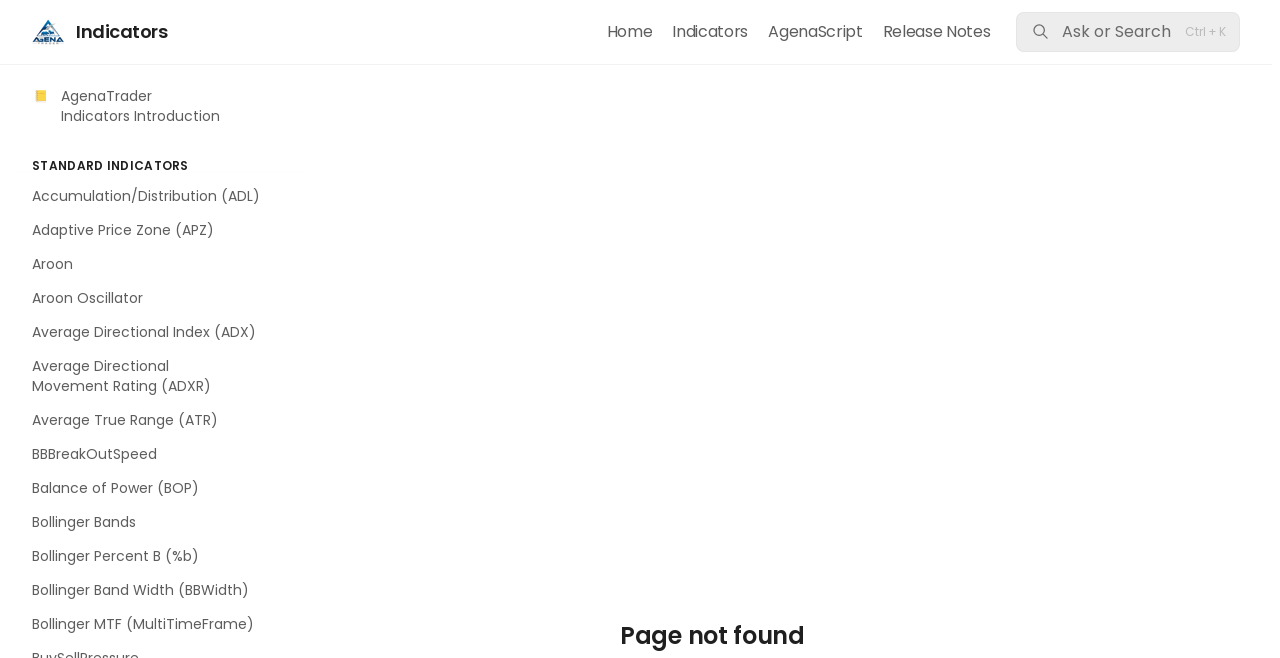Please identify the bounding box coordinates of the element's region that I should click in order to complete the following instruction: "Search for indicators". The bounding box coordinates consist of four float numbers between 0 and 1, i.e., [left, top, right, bottom].

[0.794, 0.018, 0.969, 0.079]